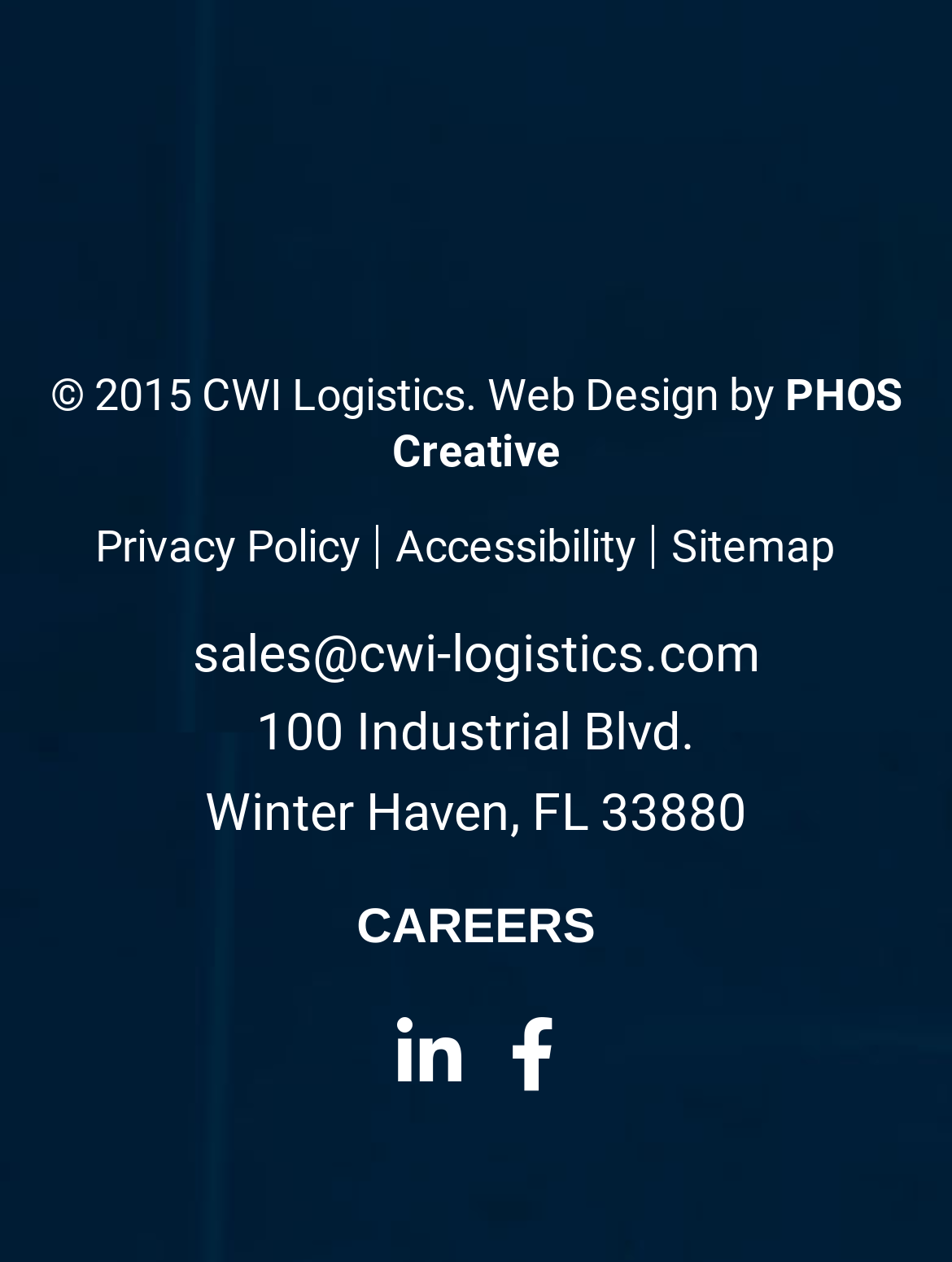Determine the bounding box coordinates of the clickable region to follow the instruction: "Contact sales via email".

[0.051, 0.493, 0.949, 0.546]